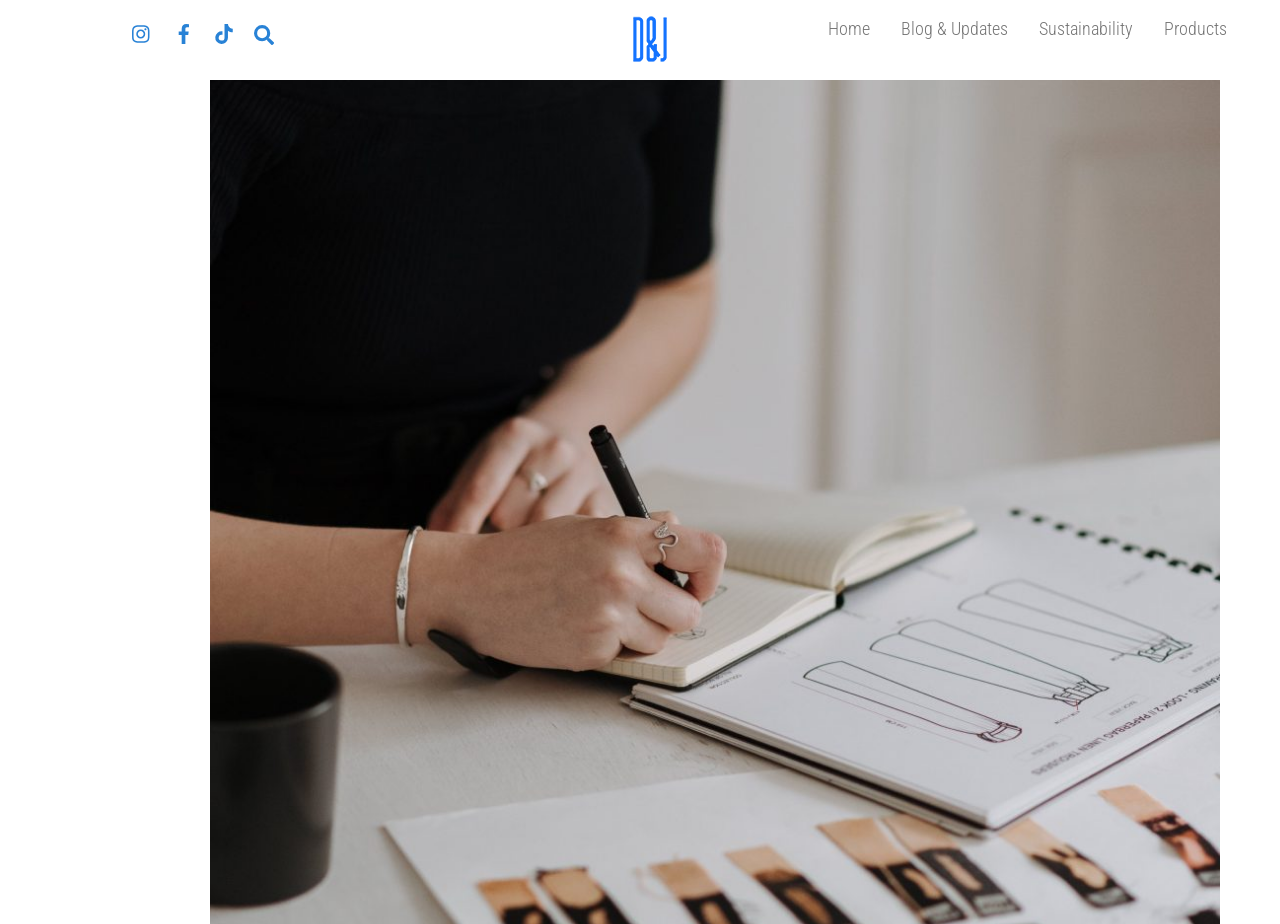Can you provide the bounding box coordinates for the element that should be clicked to implement the instruction: "Search for something"?

[0.202, 0.016, 0.218, 0.058]